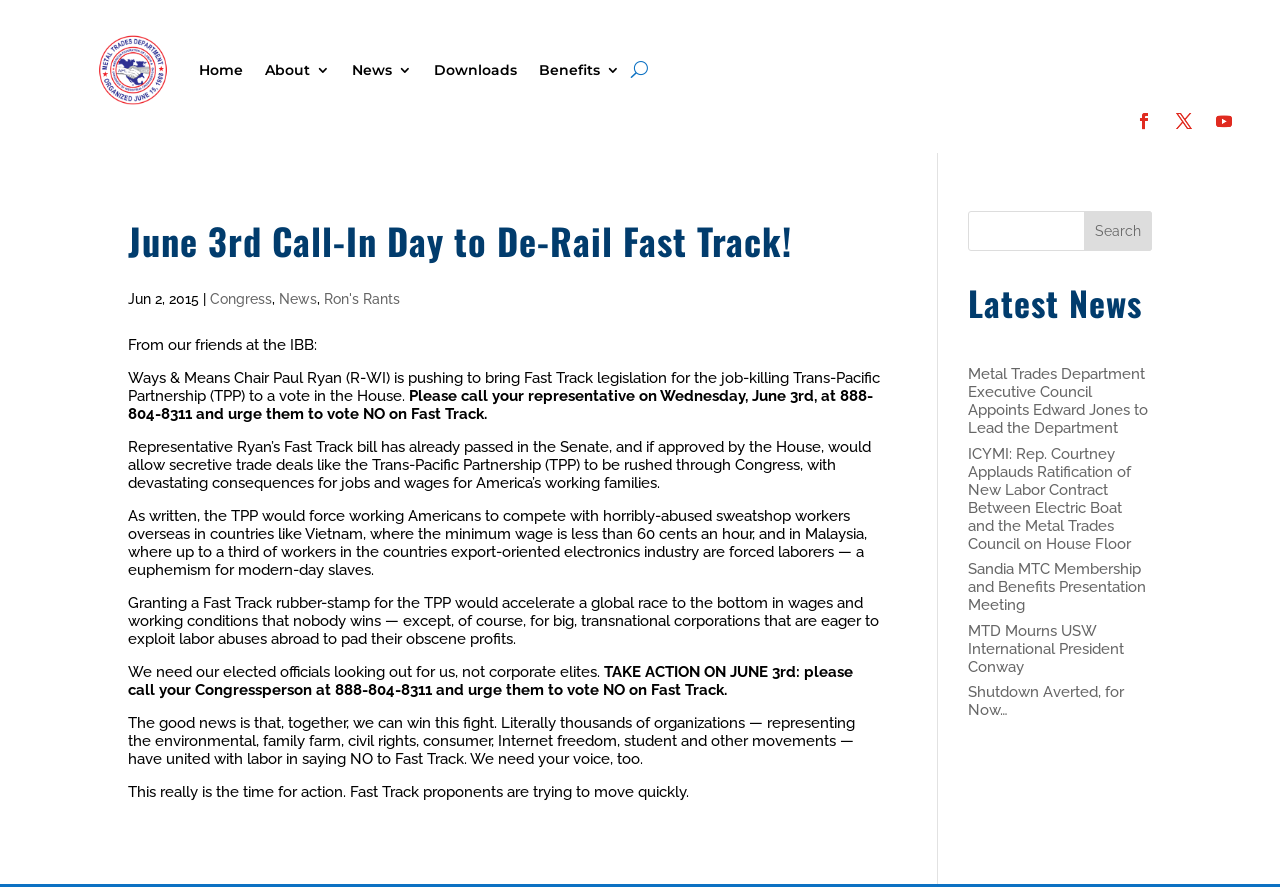Show the bounding box coordinates of the region that should be clicked to follow the instruction: "Click the Home link."

[0.156, 0.071, 0.19, 0.087]